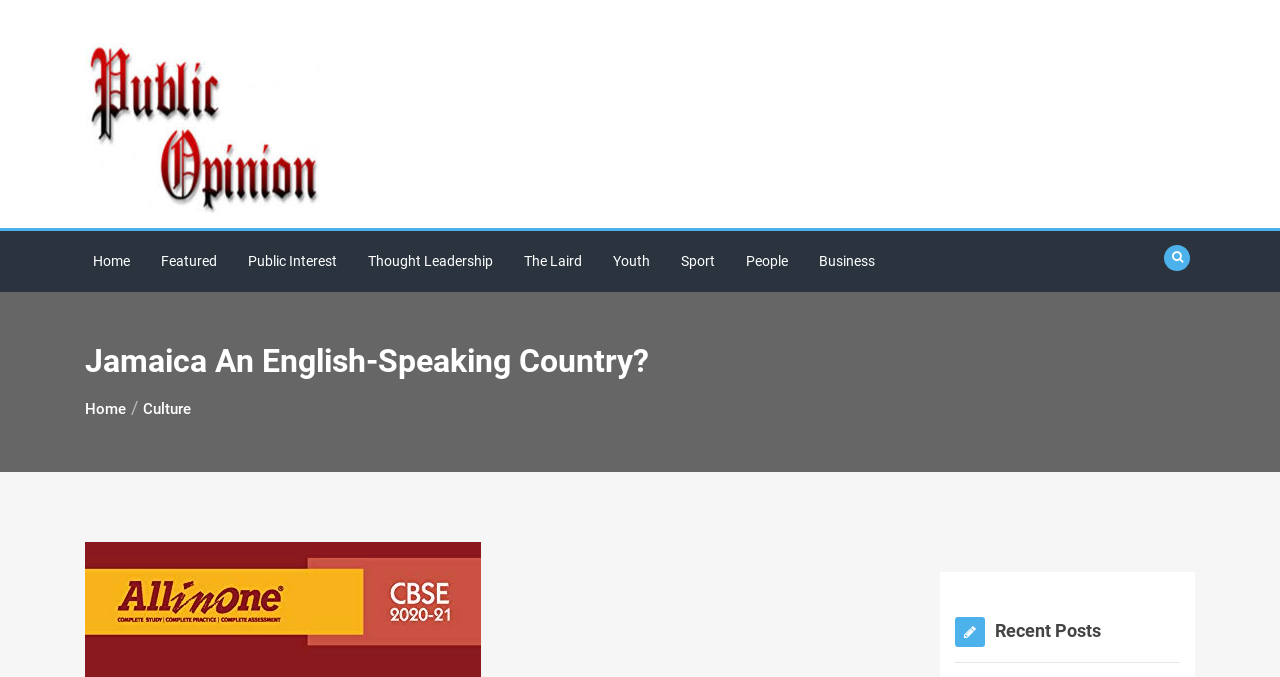Using the given element description, provide the bounding box coordinates (top-left x, top-left y, bottom-right x, bottom-right y) for the corresponding UI element in the screenshot: People

[0.577, 0.341, 0.622, 0.431]